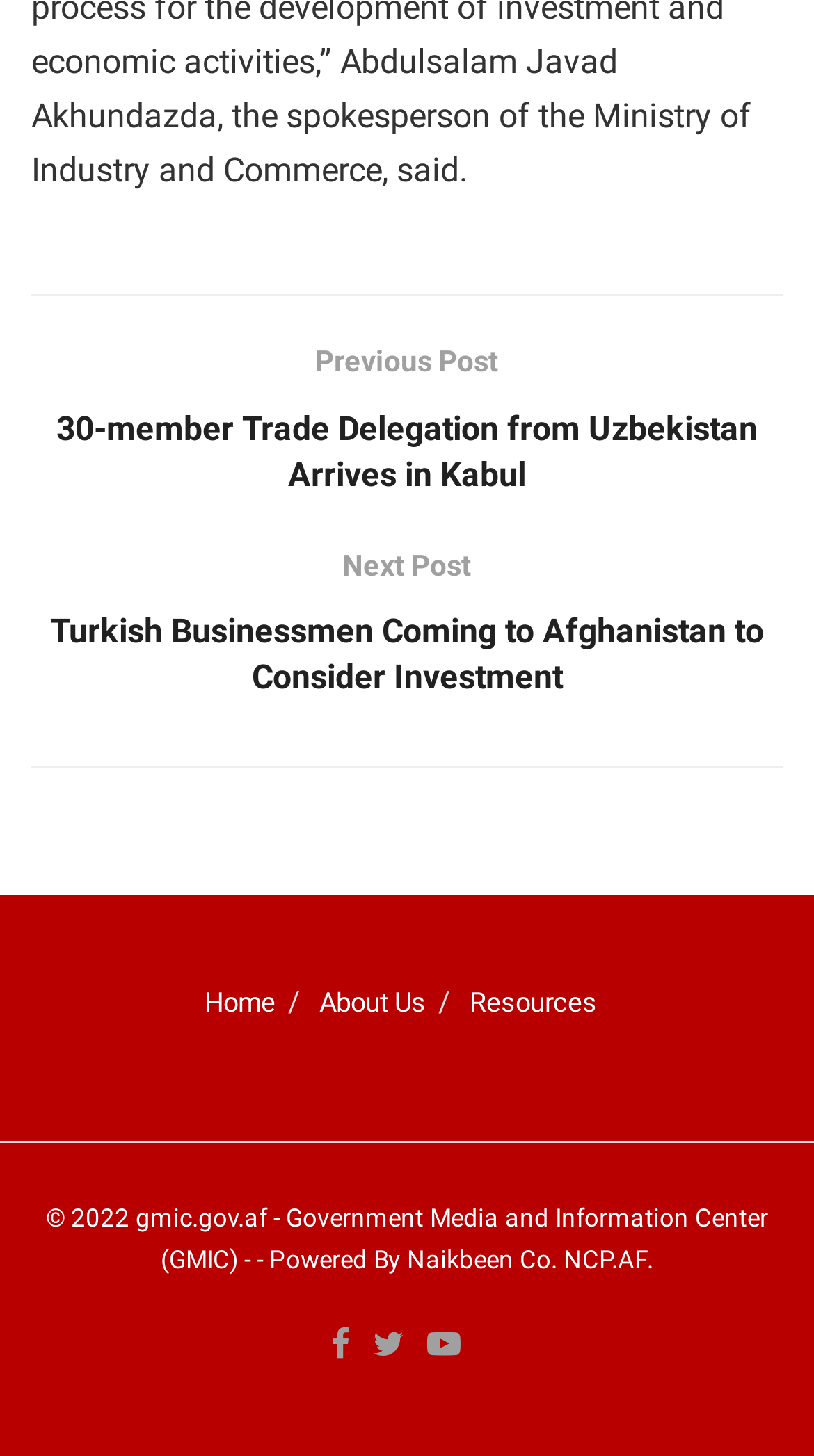Use a single word or phrase to answer the question: 
How many main navigation links are present?

3